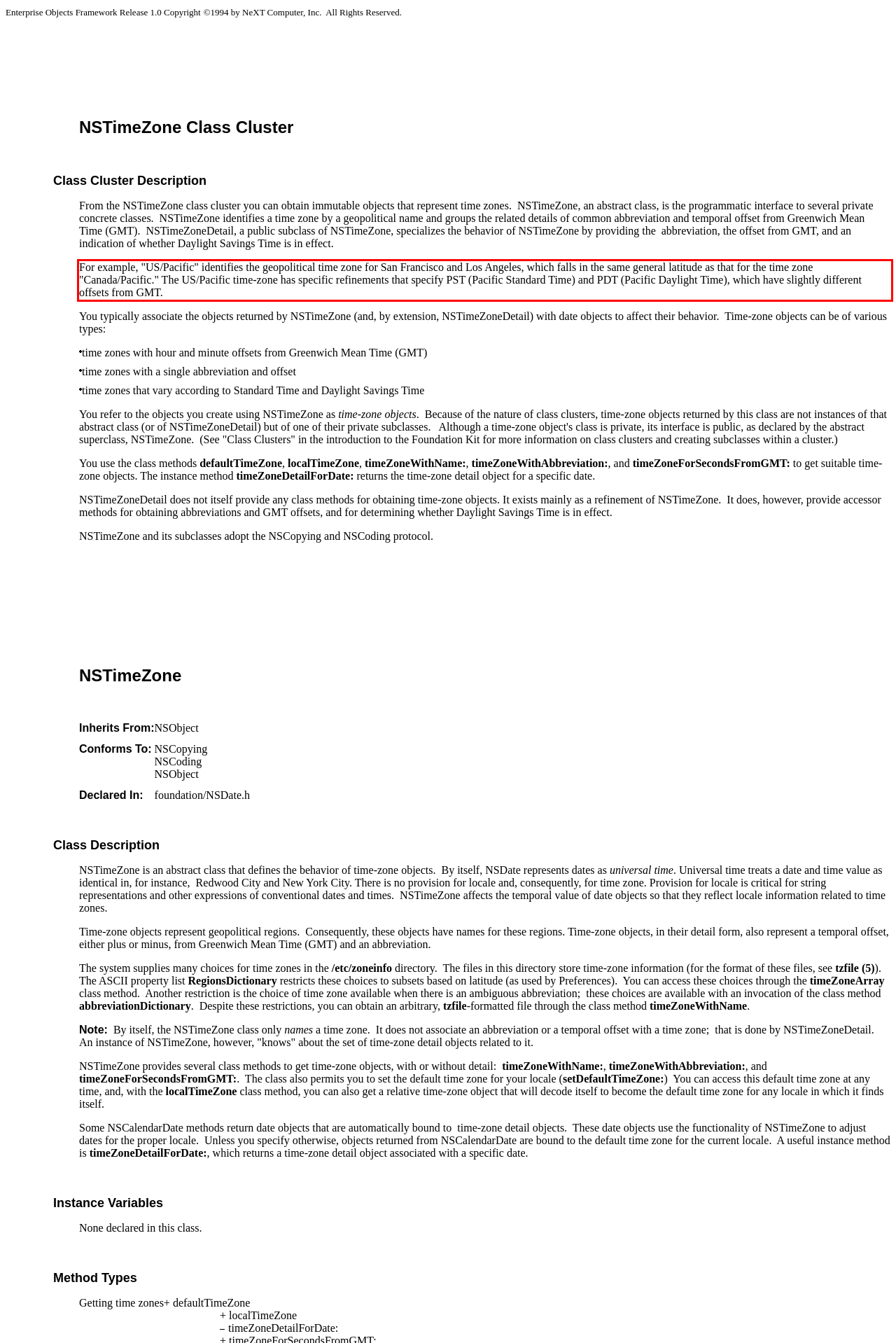Please use OCR to extract the text content from the red bounding box in the provided webpage screenshot.

For example, "US/Pacific" identifies the geopolitical time zone for San Francisco and Los Angeles, which falls in the same general latitude as that for the time zone "Canada/Pacific." The US/Pacific time-zone has specific refinements that specify PST (Pacific Standard Time) and PDT (Pacific Daylight Time), which have slightly different offsets from GMT.